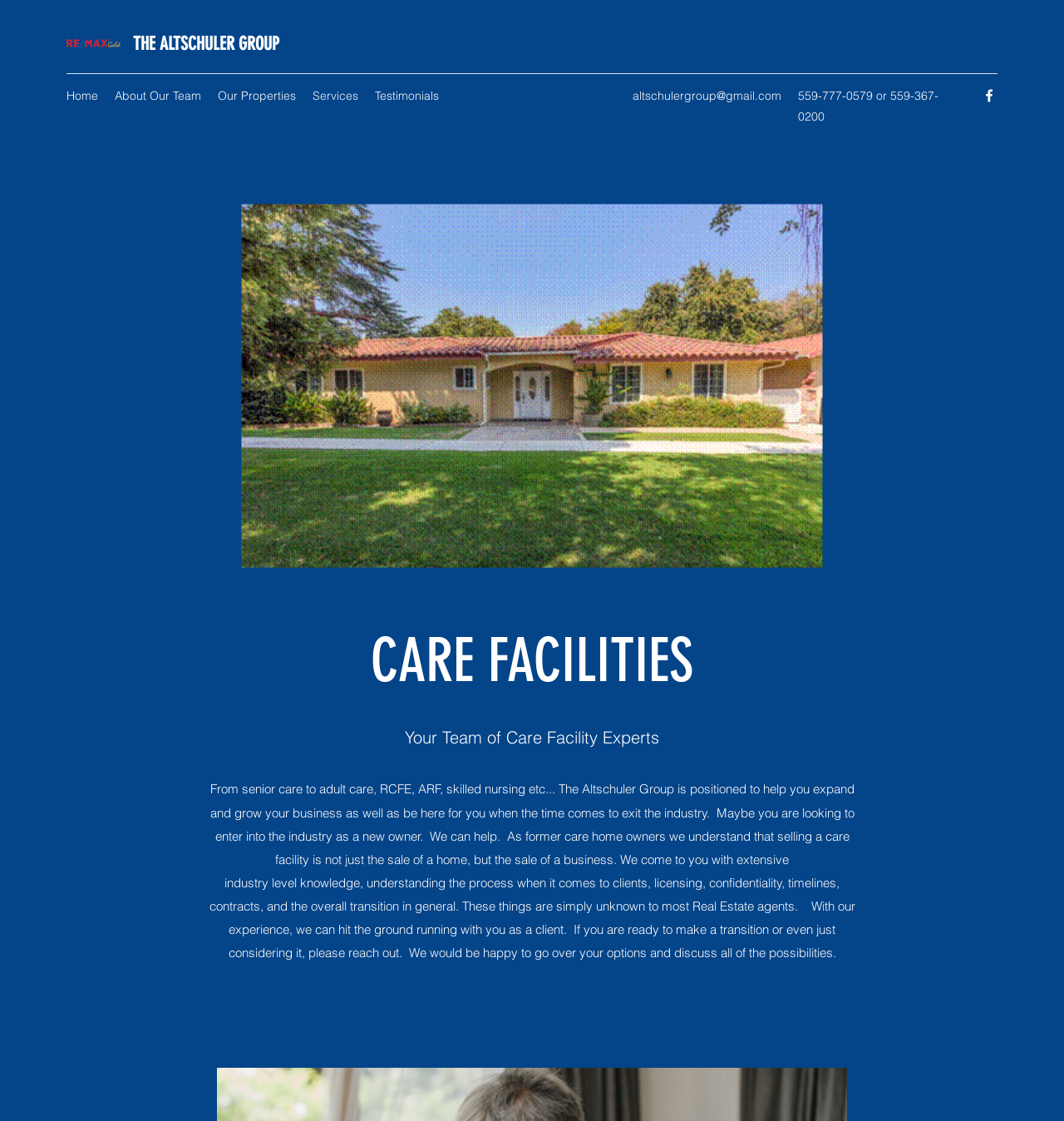Determine the bounding box coordinates of the region that needs to be clicked to achieve the task: "Contact via email".

[0.595, 0.079, 0.734, 0.092]